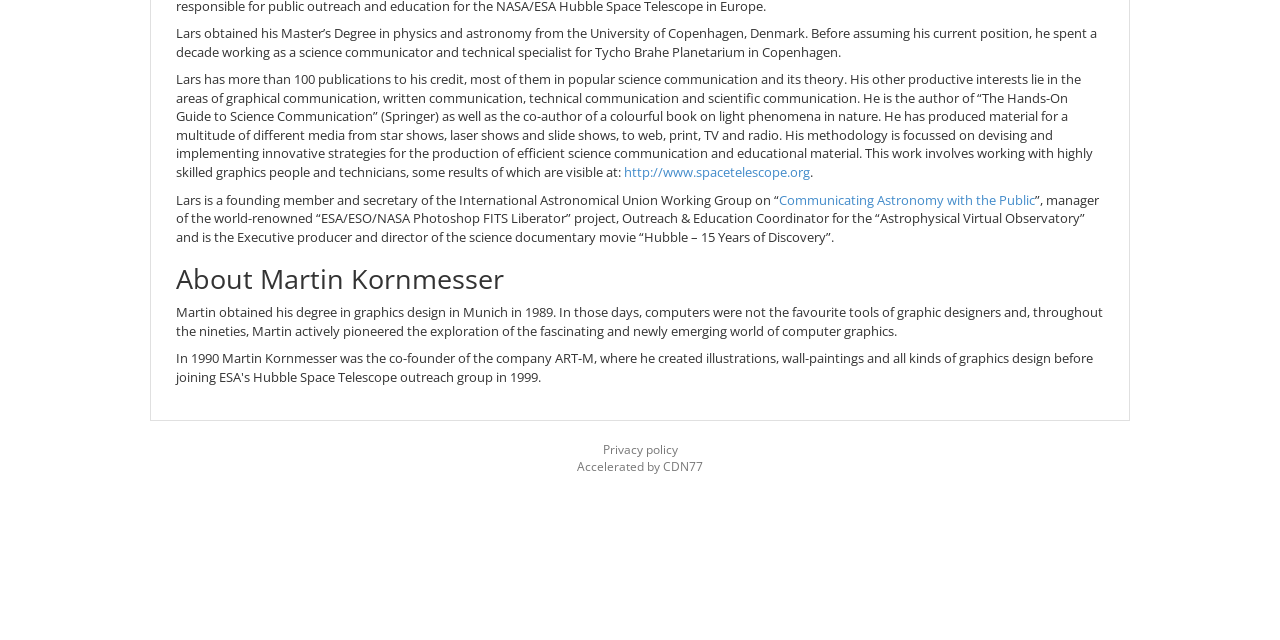Using the provided description: "http://www.spacetelescope.org", find the bounding box coordinates of the corresponding UI element. The output should be four float numbers between 0 and 1, in the format [left, top, right, bottom].

[0.488, 0.255, 0.633, 0.283]